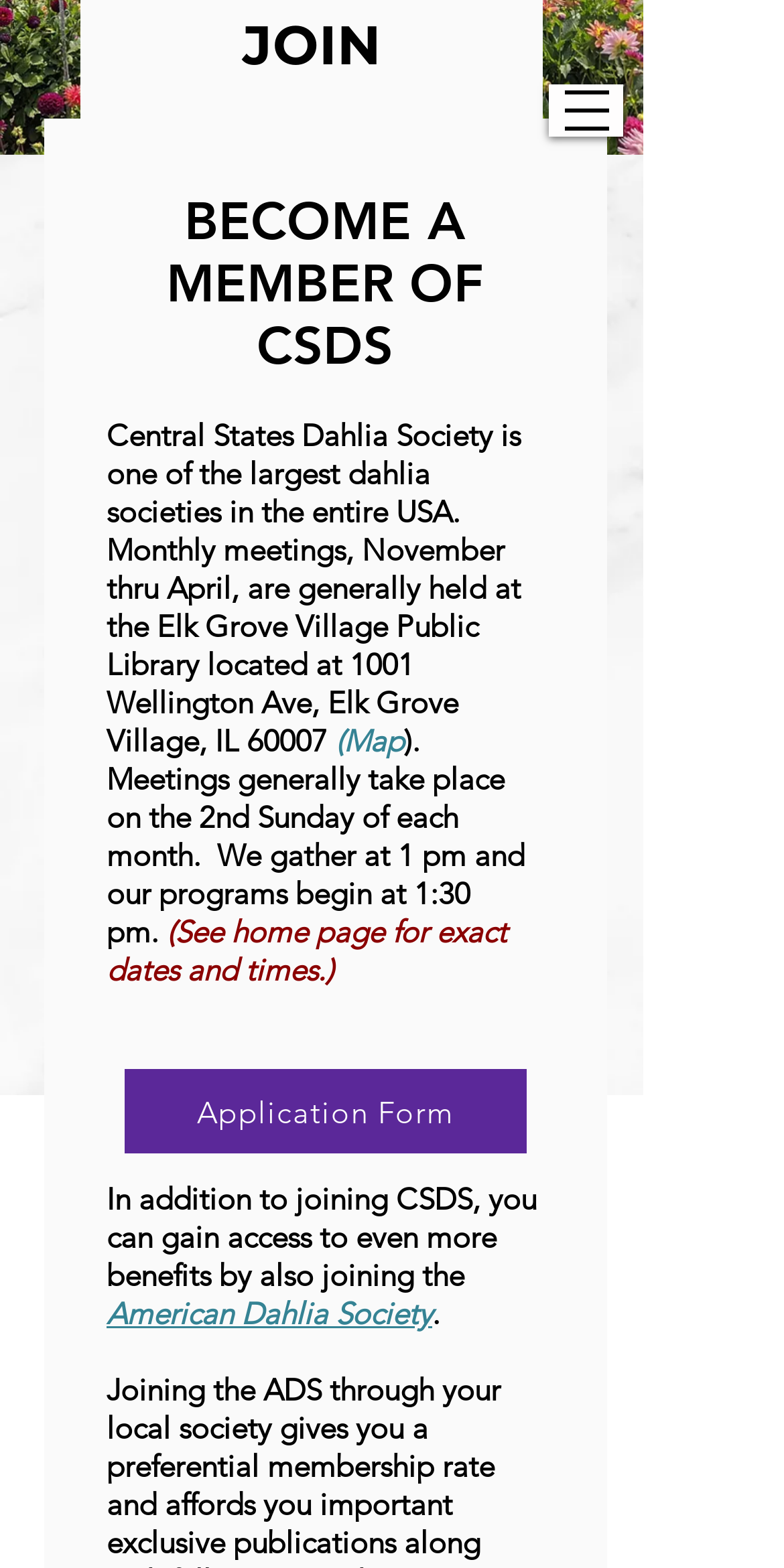Determine the bounding box for the described UI element: "Ok".

None